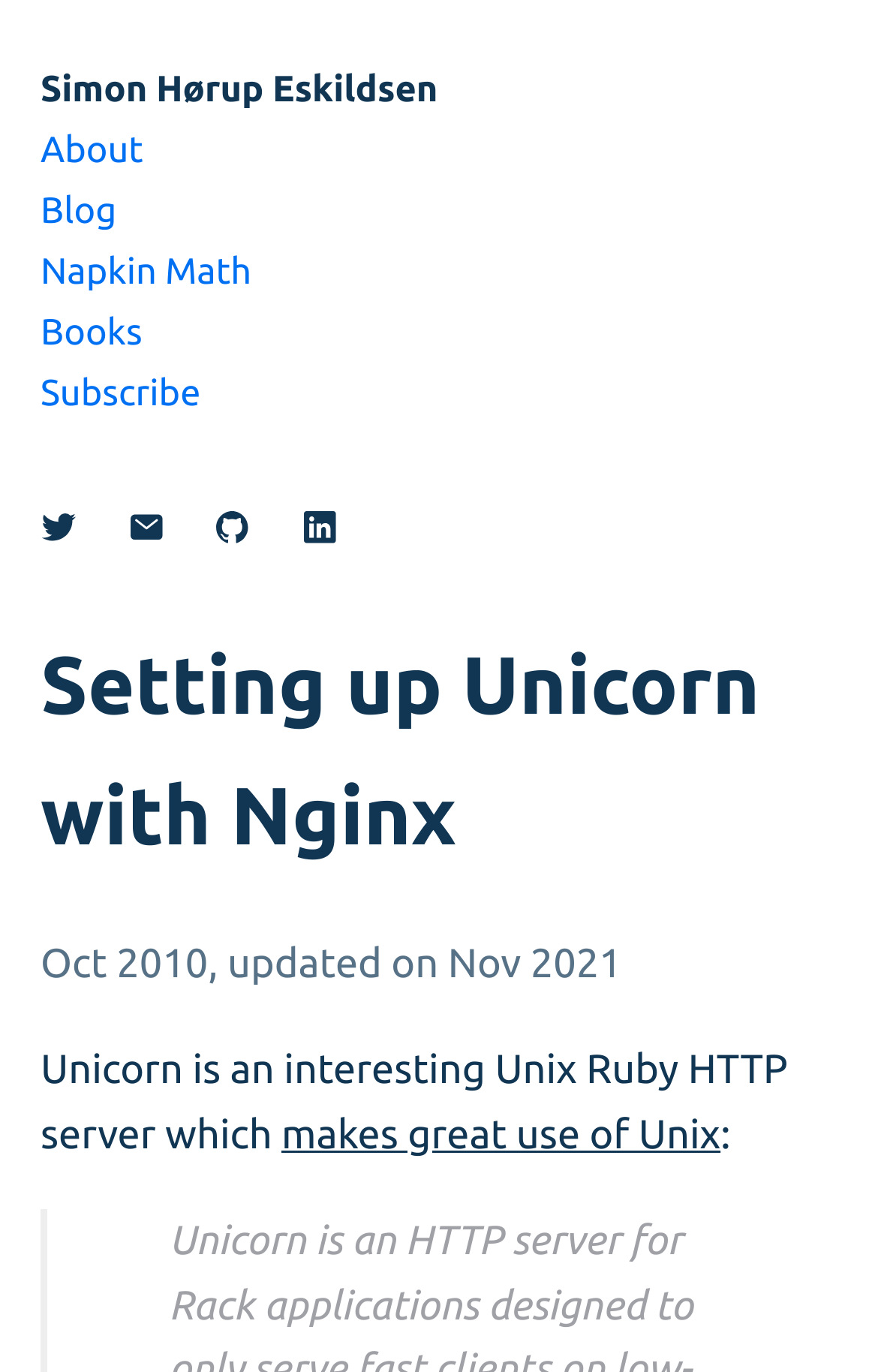Find the bounding box coordinates of the element to click in order to complete this instruction: "visit Simon Hørup Eskildsen's page". The bounding box coordinates must be four float numbers between 0 and 1, denoted as [left, top, right, bottom].

[0.046, 0.051, 0.499, 0.08]